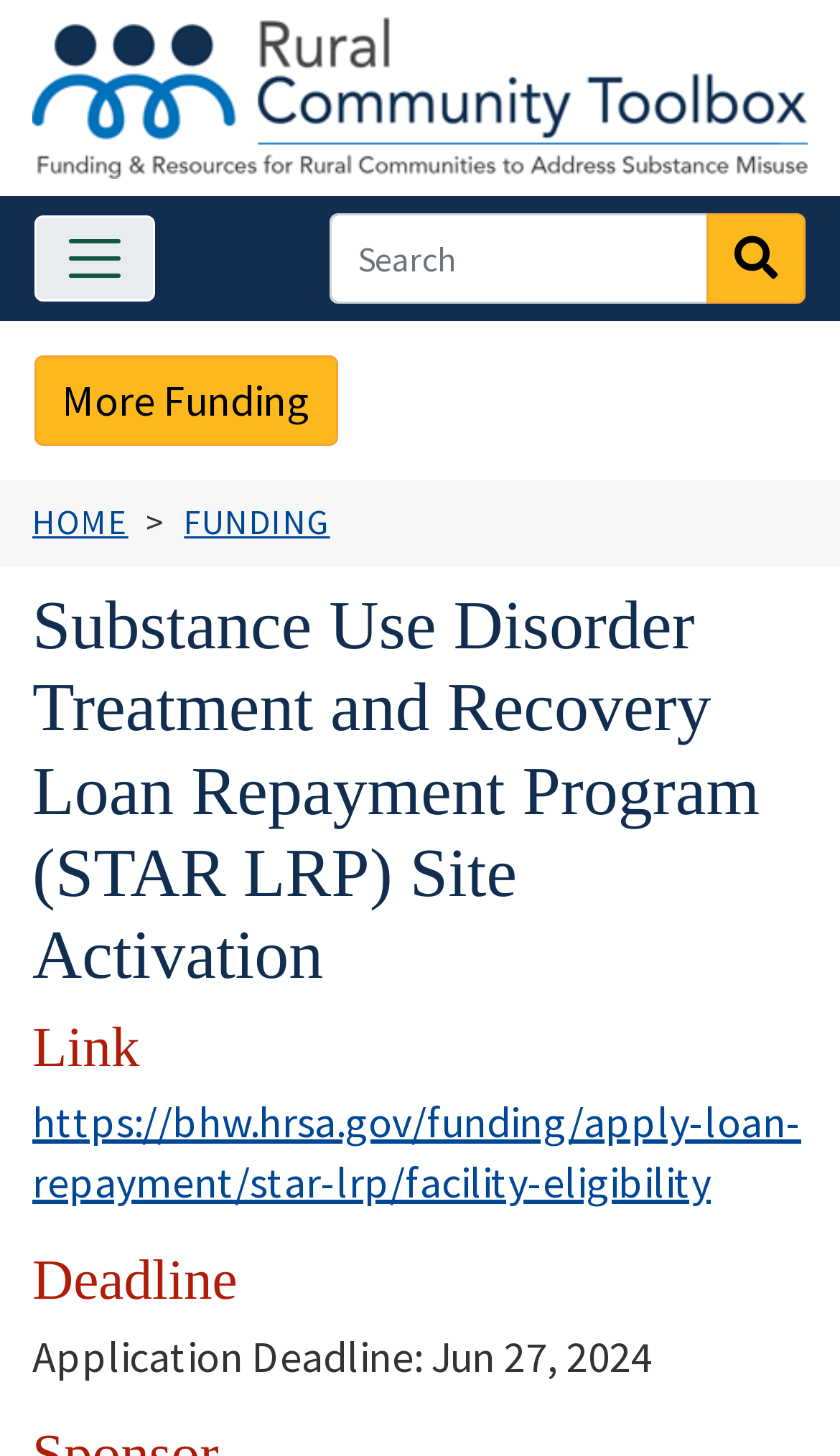Please identify the coordinates of the bounding box that should be clicked to fulfill this instruction: "Learn more about STAR LRP facility eligibility".

[0.038, 0.752, 0.954, 0.83]